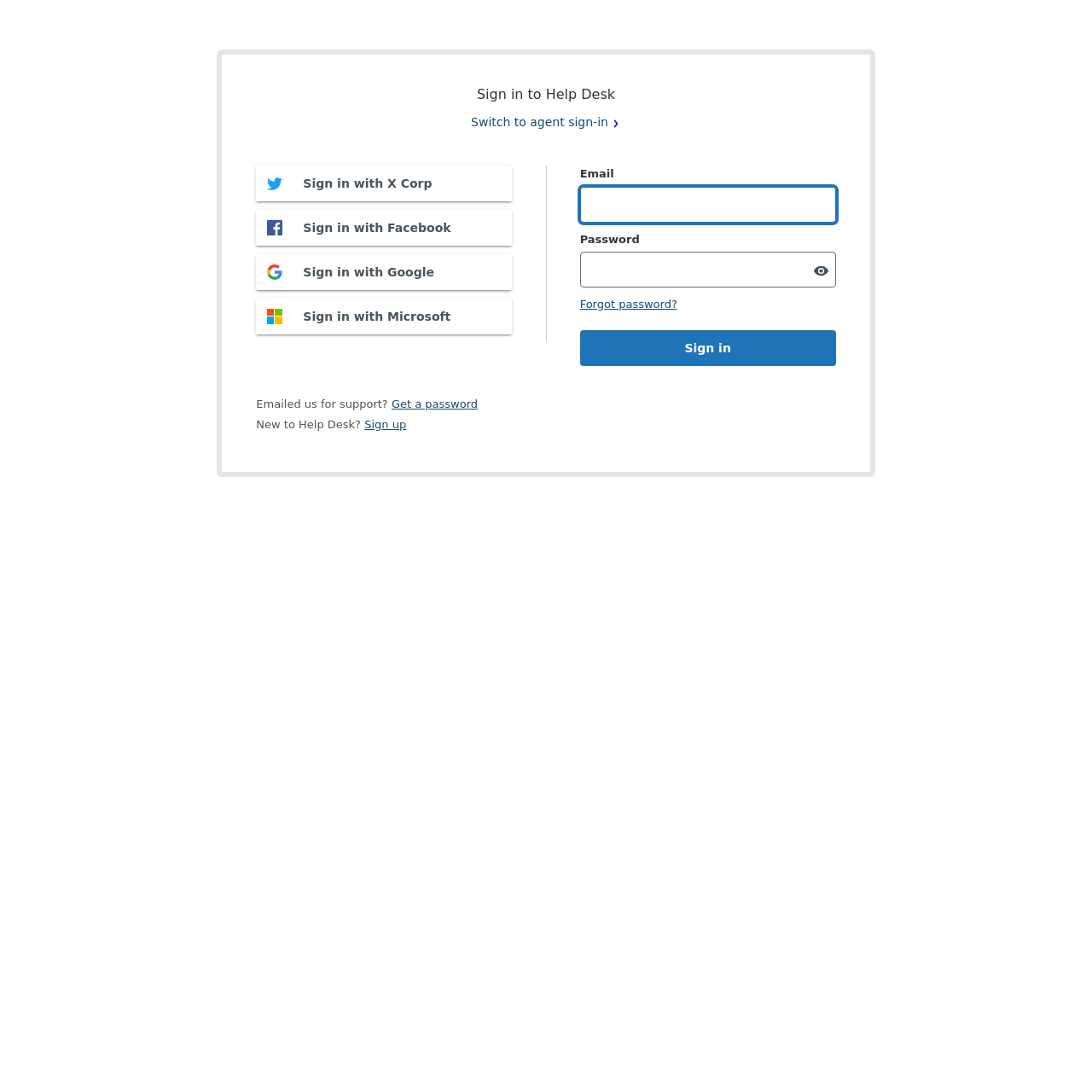Provide a brief response to the question below using a single word or phrase: 
What happens if a user forgets their password?

Forgot password link